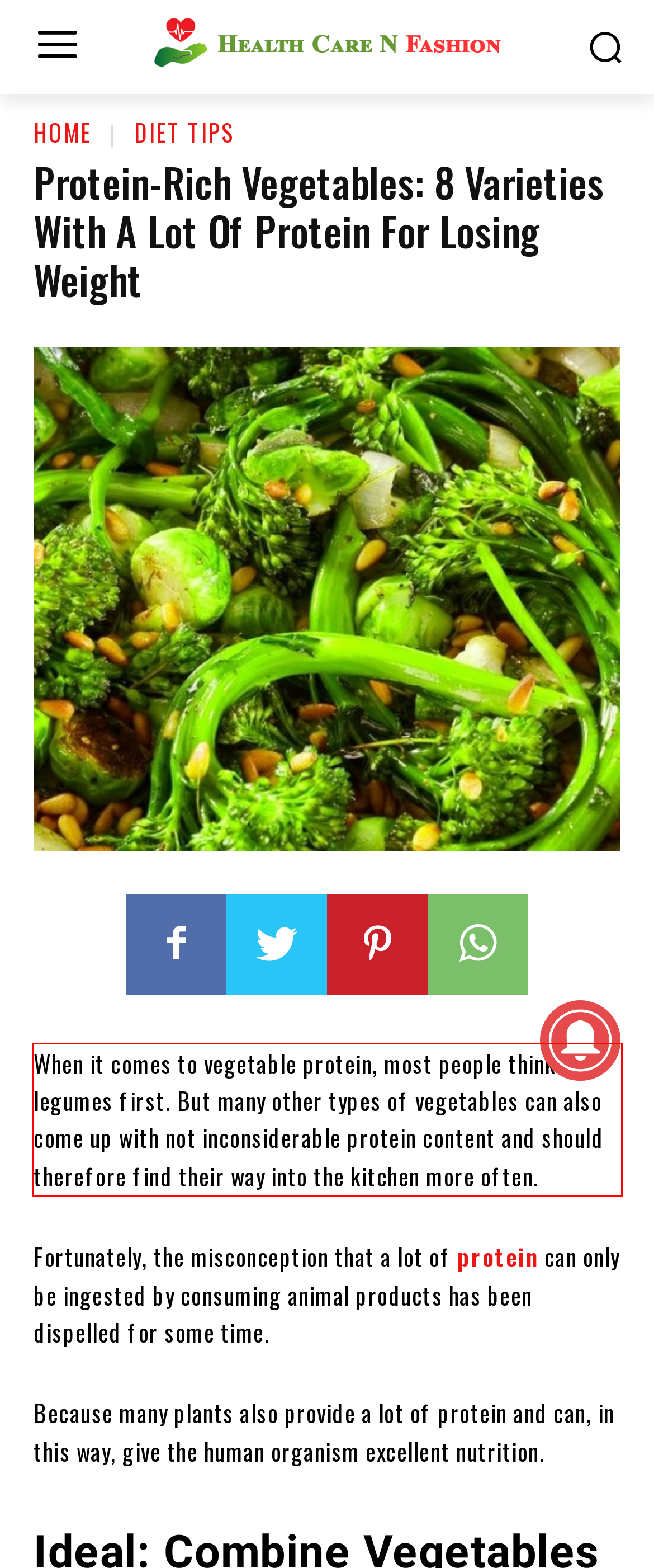You have a screenshot of a webpage with a red bounding box. Use OCR to generate the text contained within this red rectangle.

When it comes to vegetable protein, most people think of legumes first. But many other types of vegetables can also come up with not inconsiderable protein content and should therefore find their way into the kitchen more often.